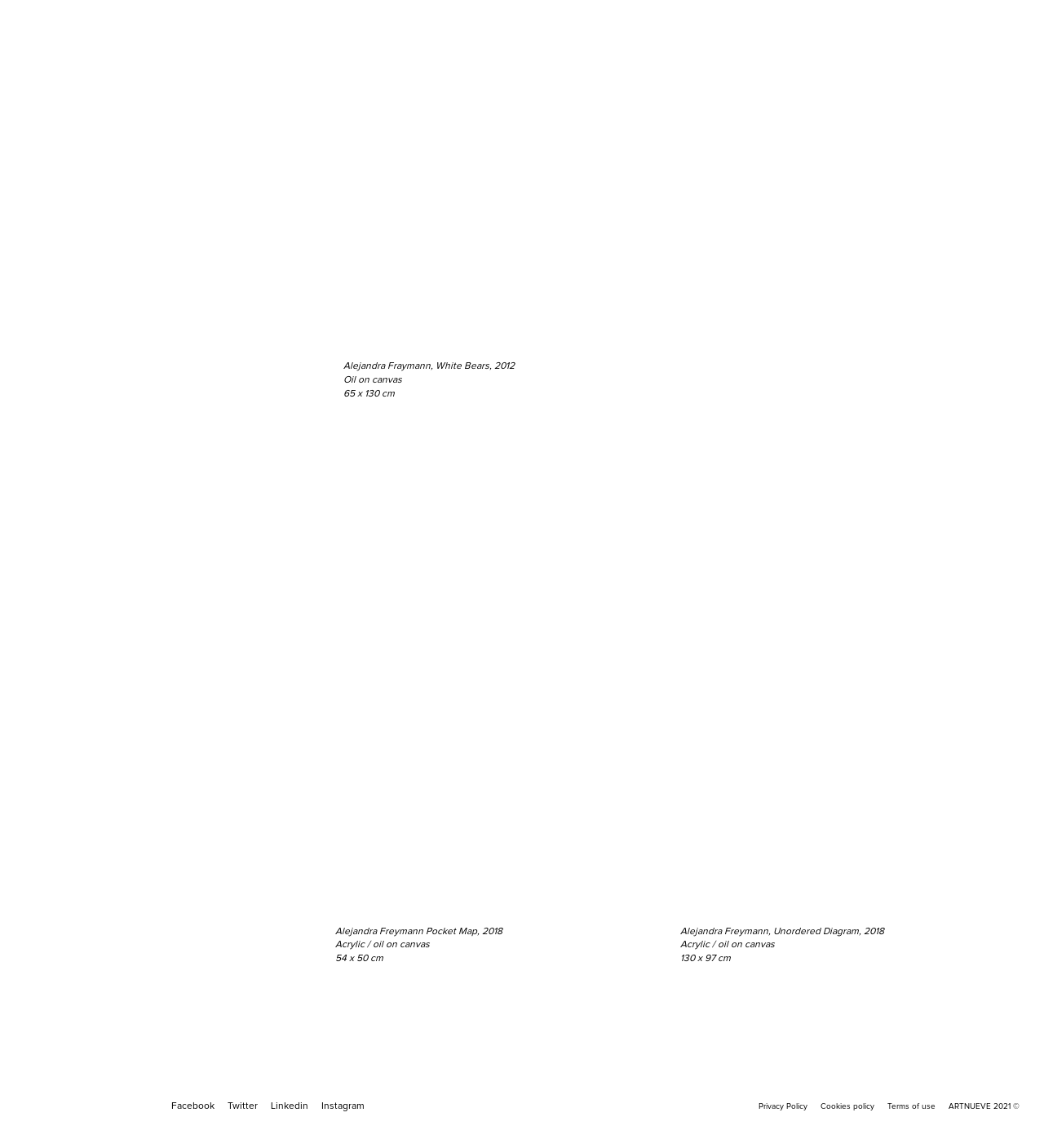Find the bounding box coordinates for the area that should be clicked to accomplish the instruction: "View artwork details".

[0.321, 0.369, 0.632, 0.794]